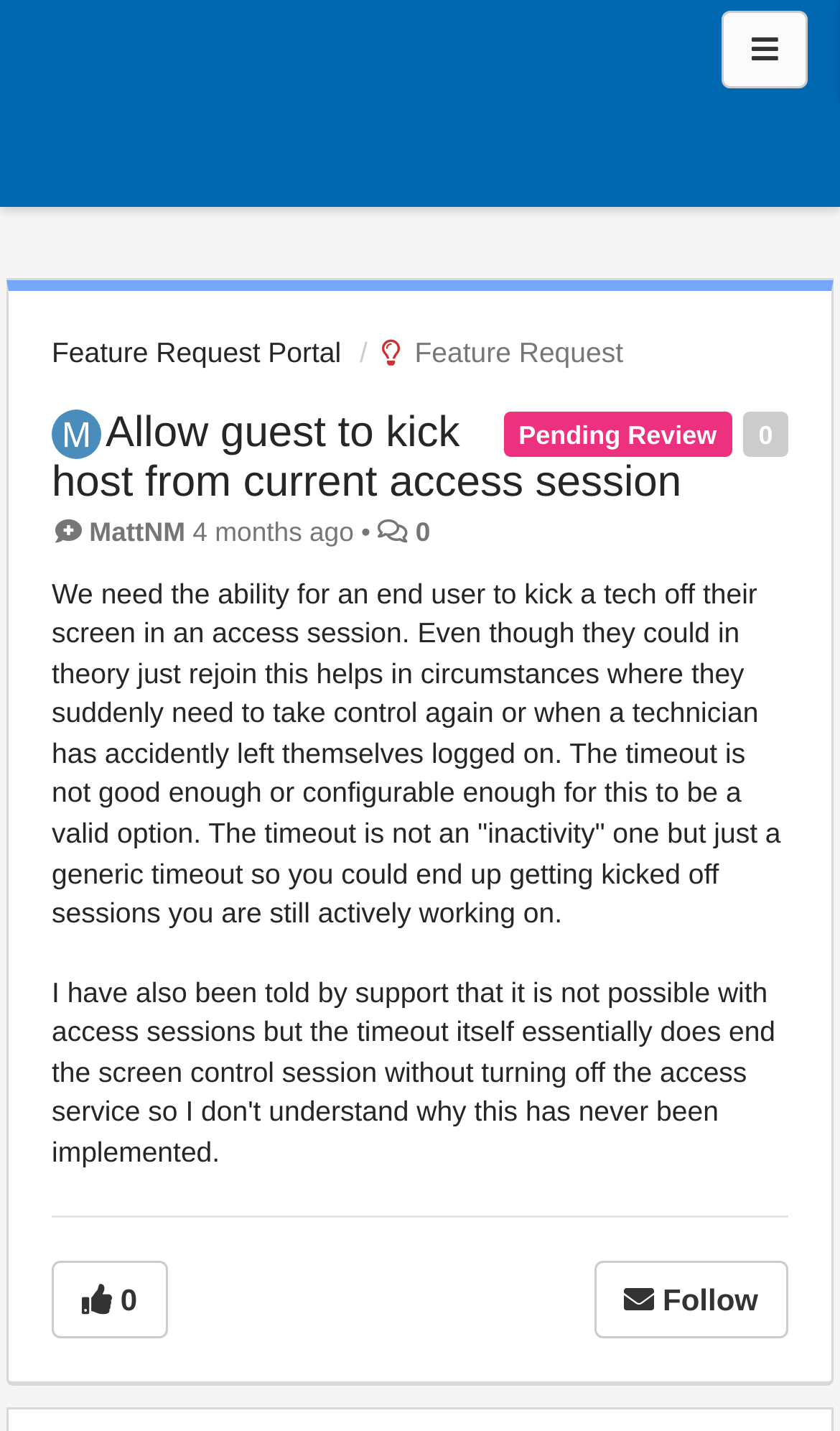Please find the bounding box coordinates for the clickable element needed to perform this instruction: "Click the link to view the original post".

[0.062, 0.285, 0.811, 0.353]